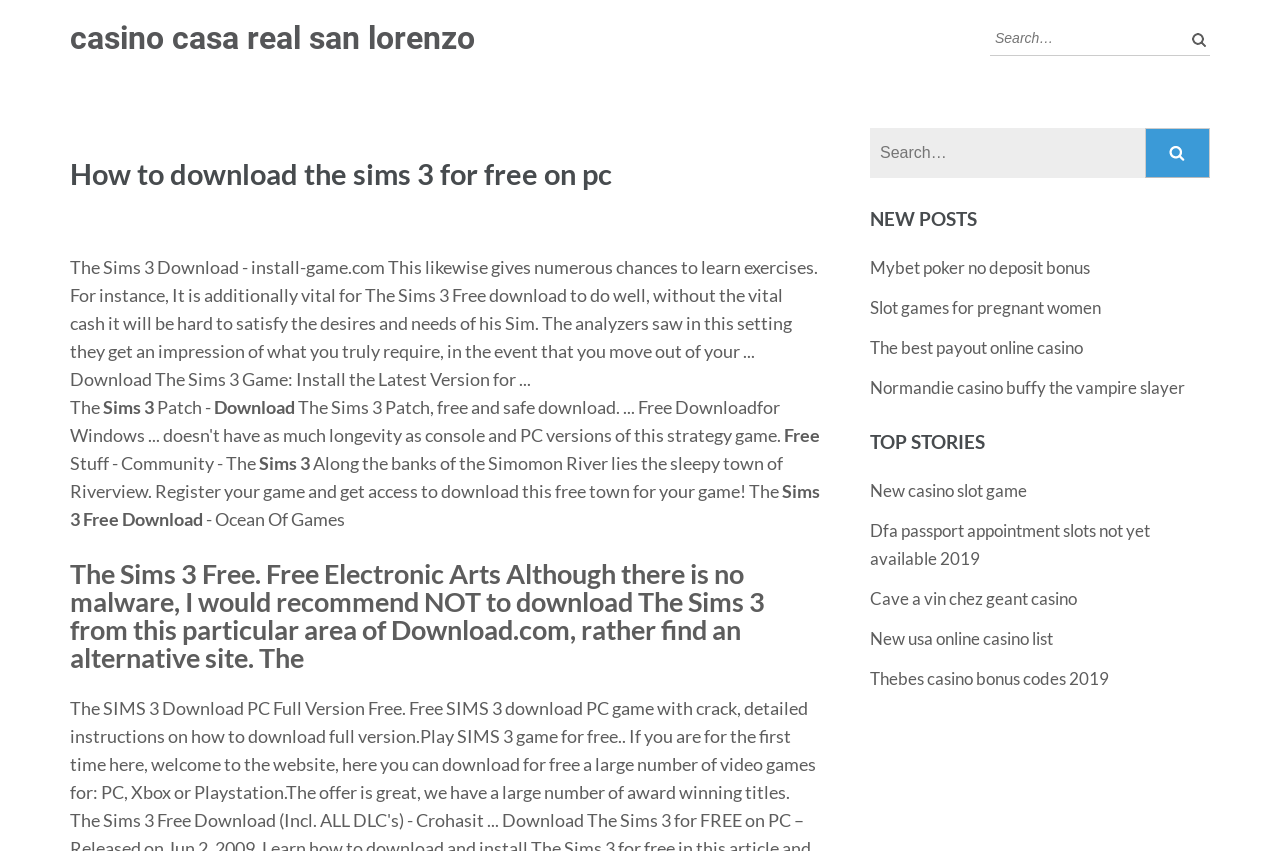Using the webpage screenshot, locate the HTML element that fits the following description and provide its bounding box: "Thebes casino bonus codes 2019".

[0.68, 0.785, 0.866, 0.81]